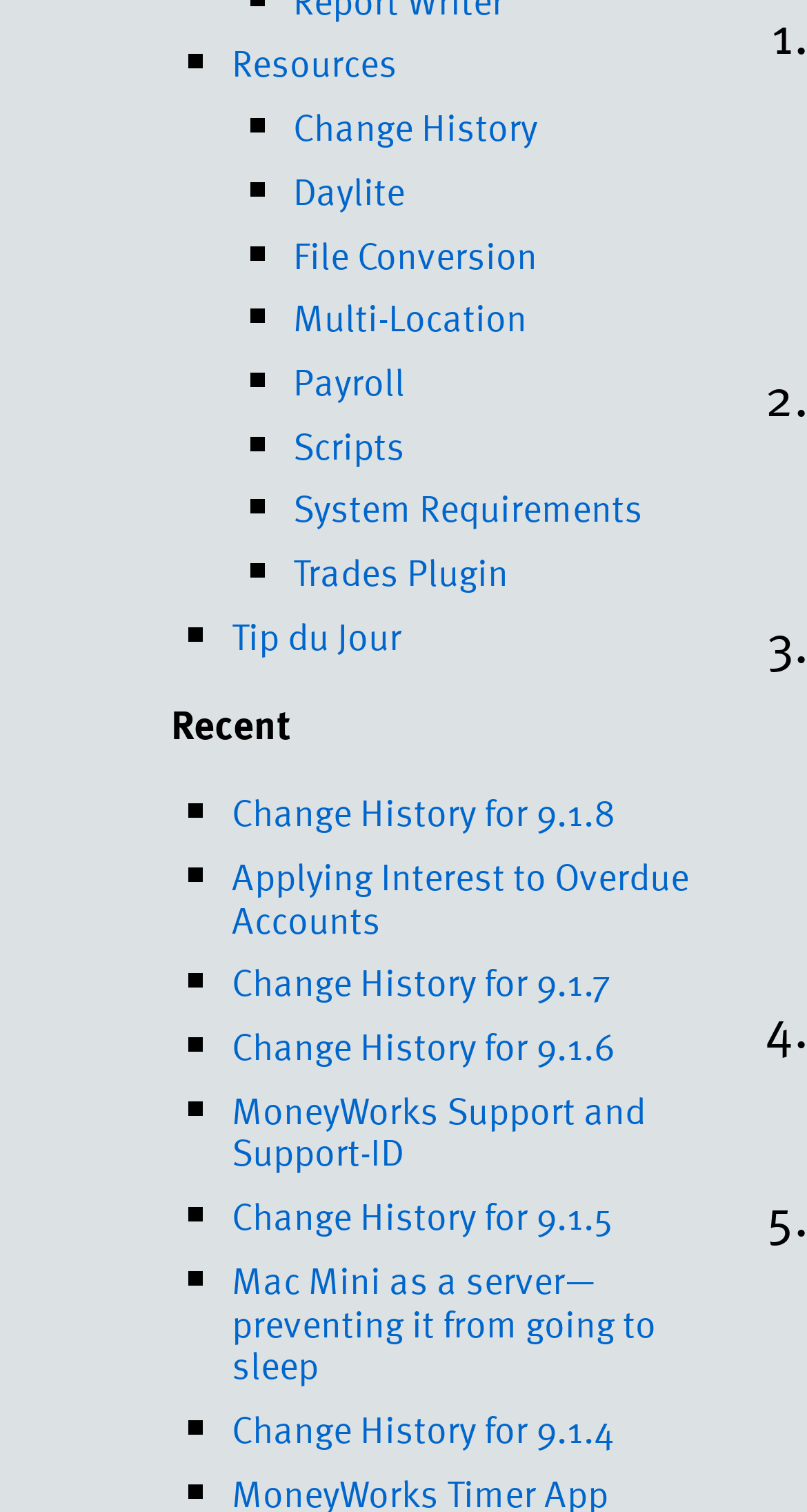How many sections are there on the webpage?
Craft a detailed and extensive response to the question.

I identified two main sections on the webpage: 'Resources' and 'Recent'. The 'Resources' section contains links to various resources, and the 'Recent' section contains links to recent updates or changes.